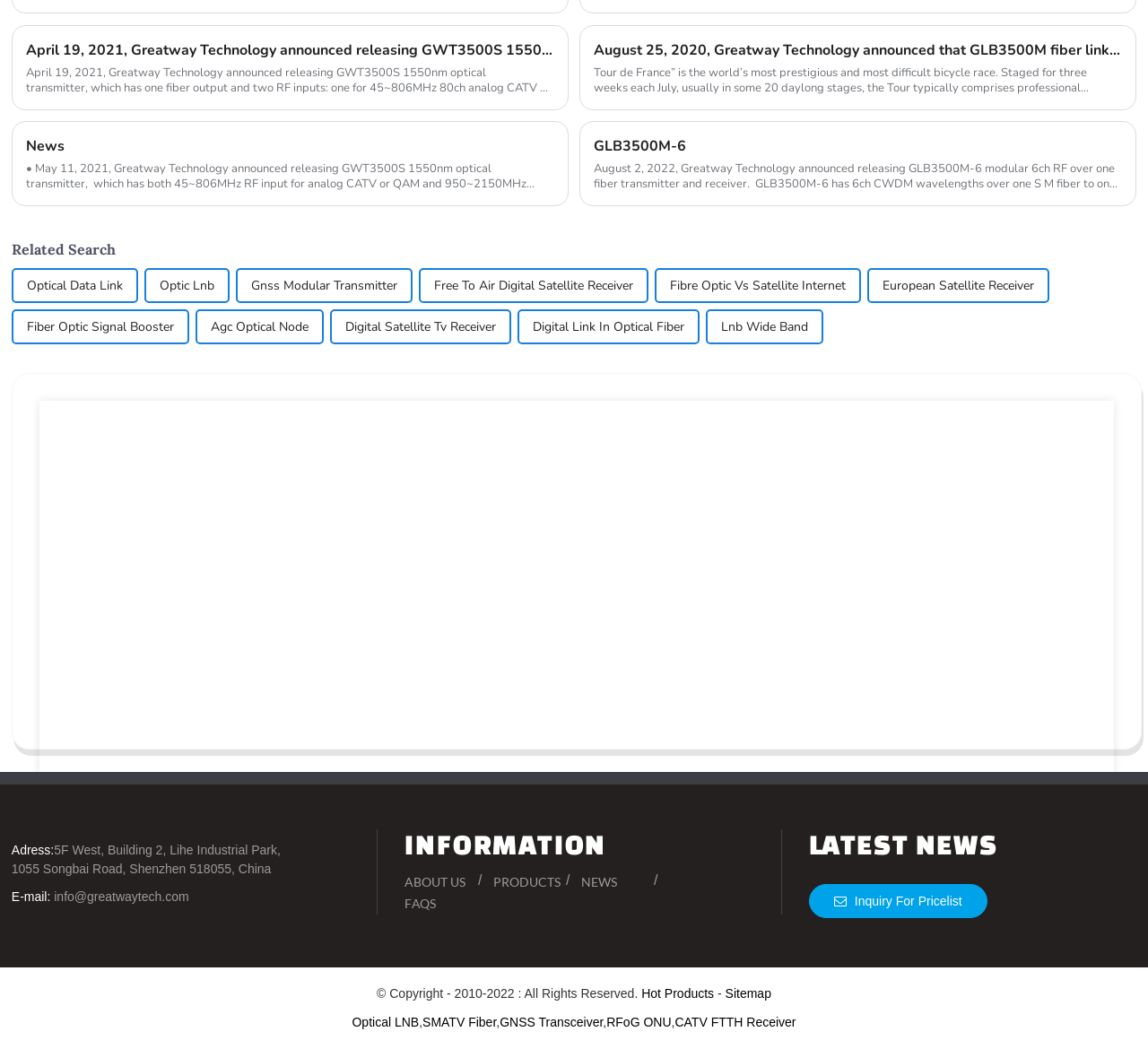Please use the details from the image to answer the following question comprehensively:
What is the company name mentioned on the webpage?

I found the company name 'Greatway Technology' mentioned multiple times on the webpage, specifically in the headings and static text elements.